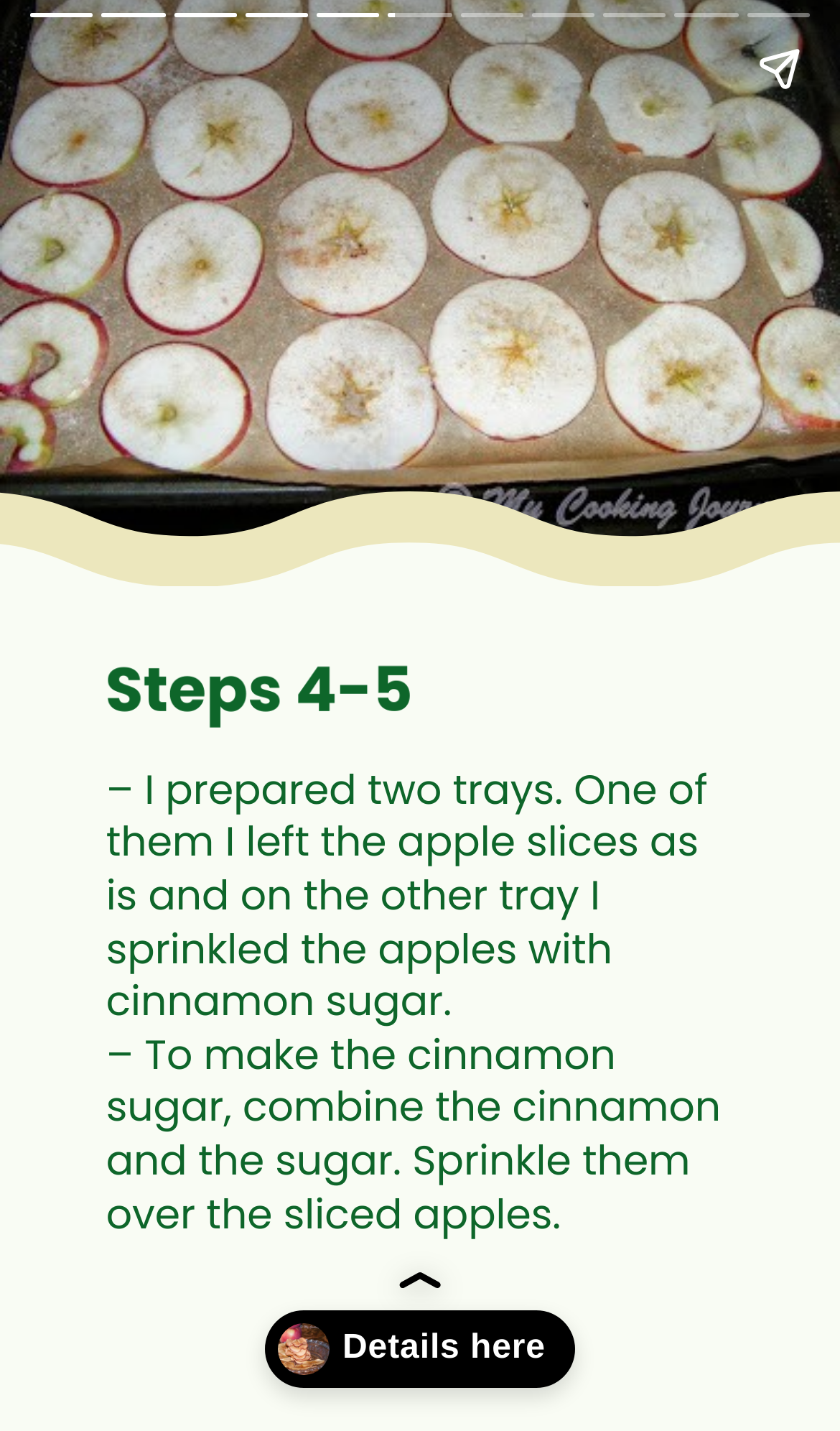Answer the question in a single word or phrase:
What is the purpose of the cinnamon sugar?

To sprinkle over apple slices